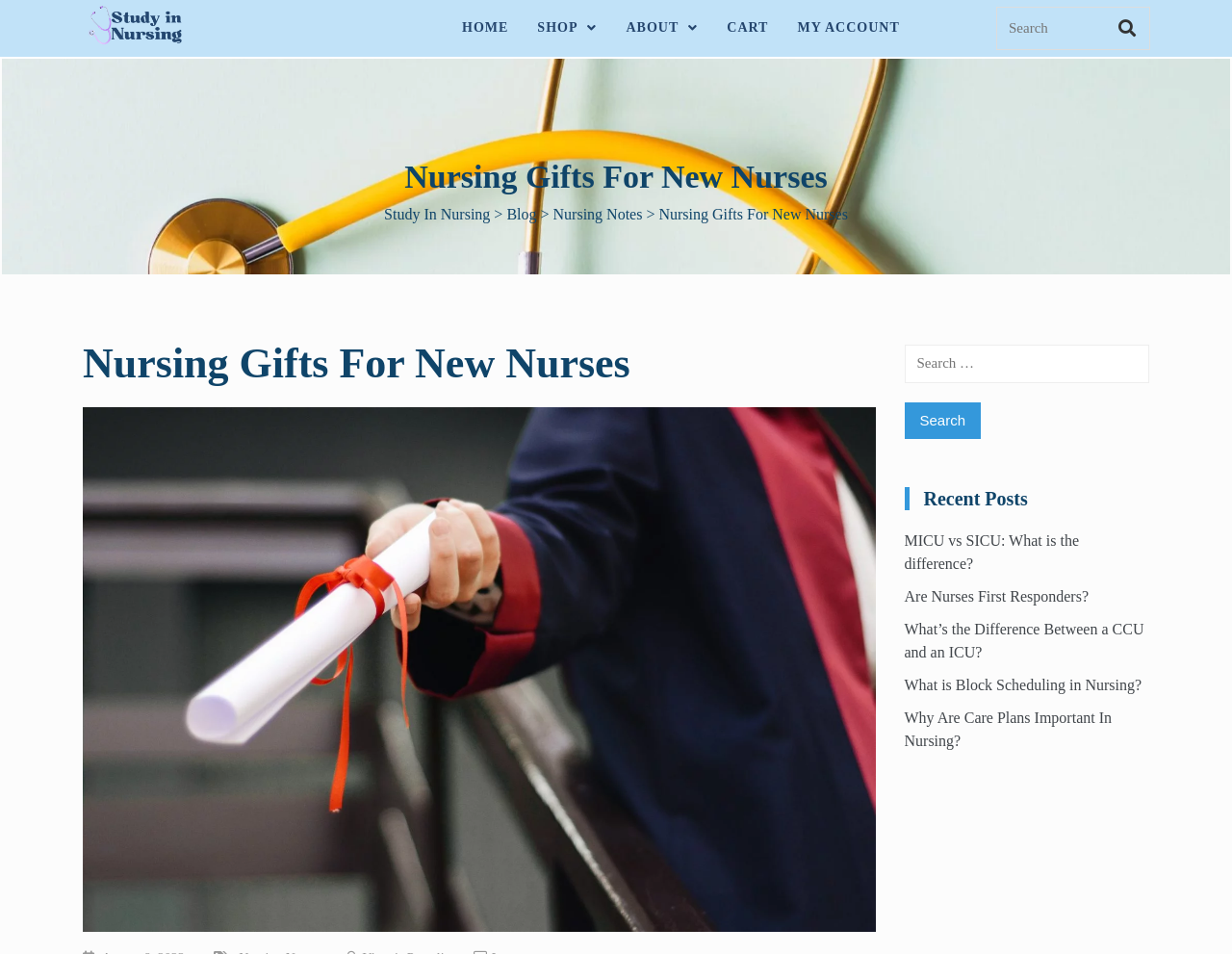Predict the bounding box coordinates of the area that should be clicked to accomplish the following instruction: "Go to study guides". The bounding box coordinates should consist of four float numbers between 0 and 1, i.e., [left, top, right, bottom].

[0.424, 0.052, 0.62, 0.096]